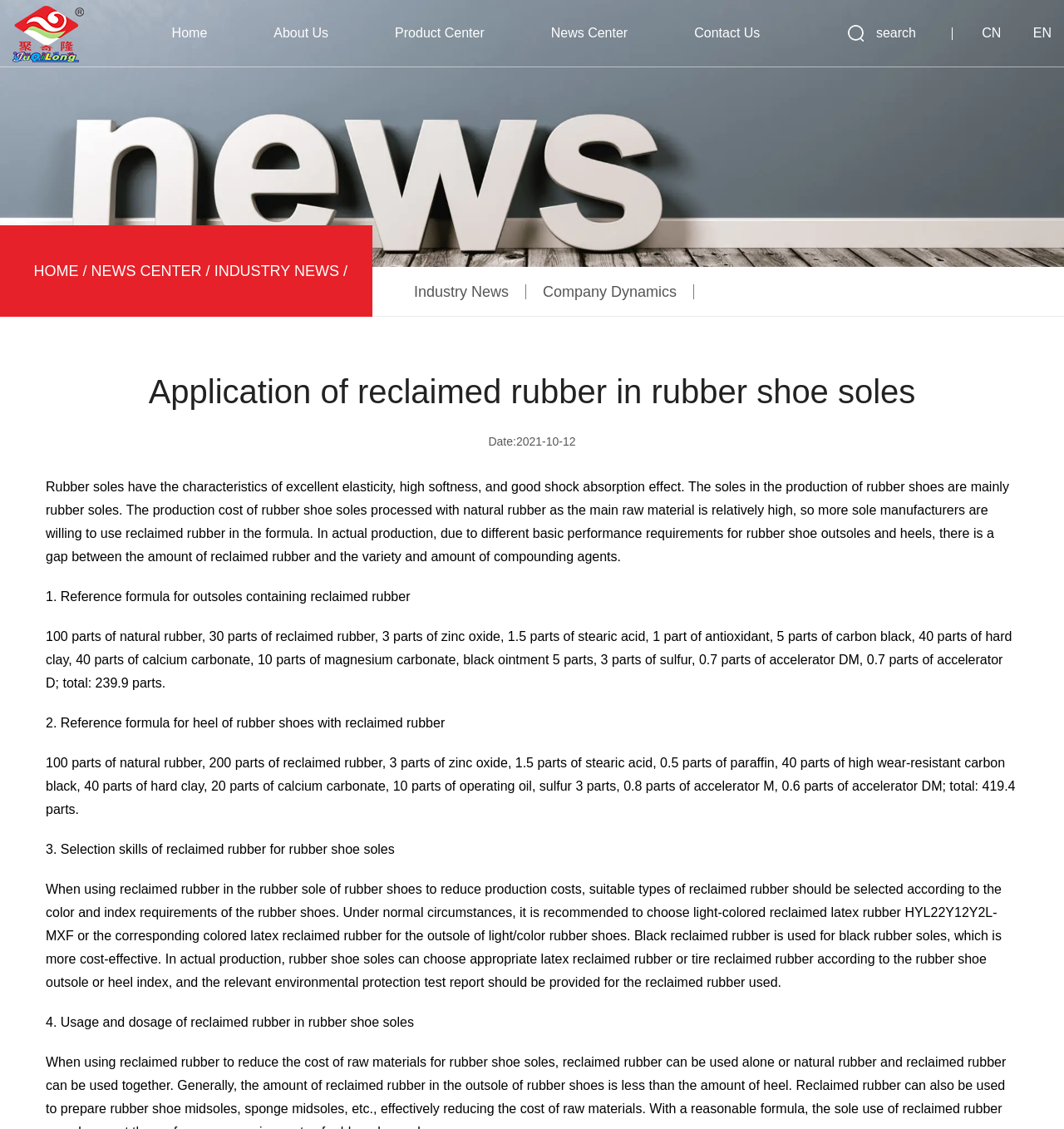What is the purpose of using reclaimed rubber in rubber shoe soles?
Provide a detailed answer to the question using information from the image.

According to the webpage, the purpose of using reclaimed rubber in rubber shoe soles is to reduce production costs. The production cost of rubber shoe soles processed with natural rubber as the main raw material is relatively high, so more sole manufacturers are willing to use reclaimed rubber in the formula to reduce costs.